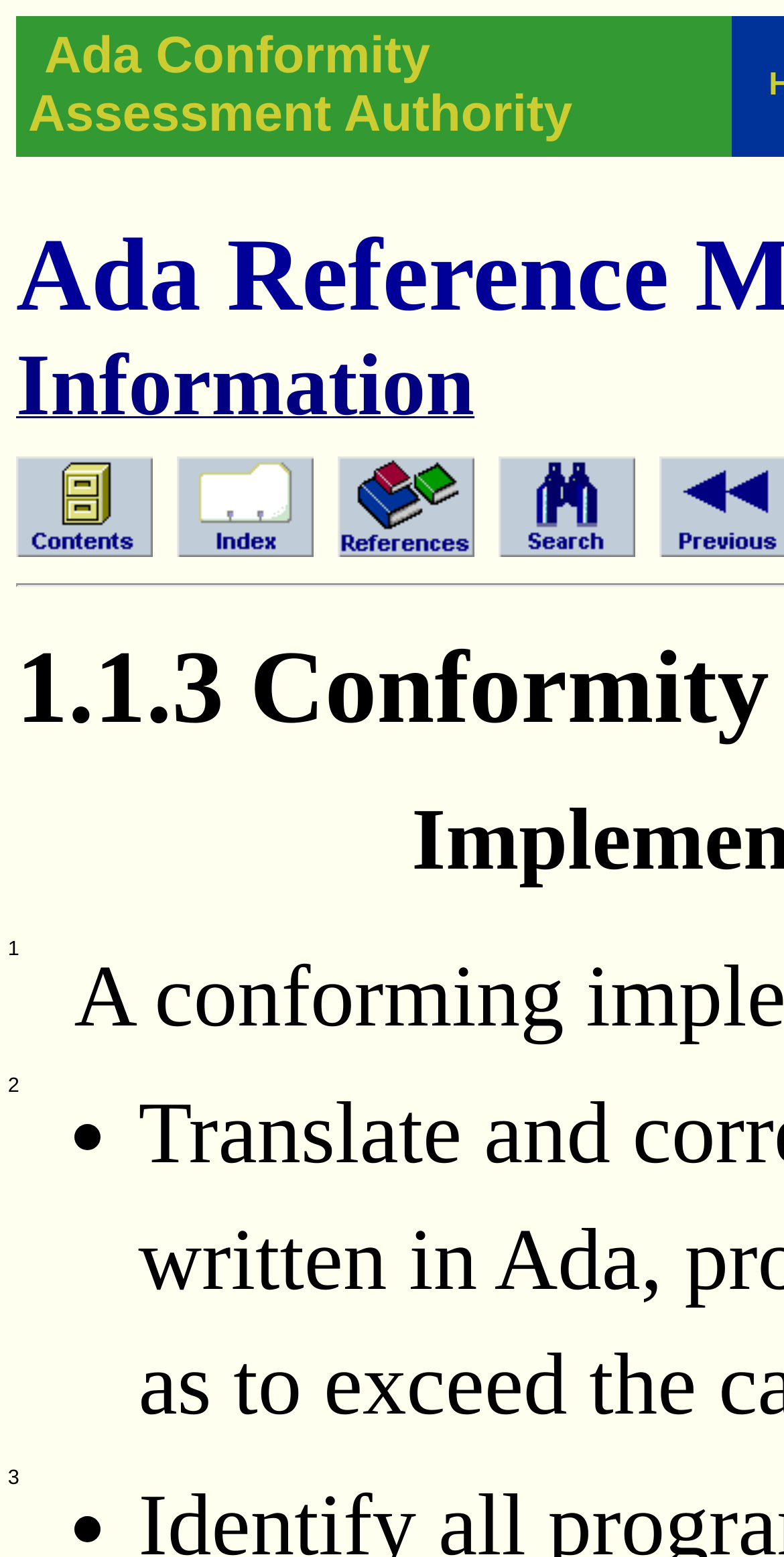Could you identify the text that serves as the heading for this webpage?

1.1.3 Conformity of an Implementation